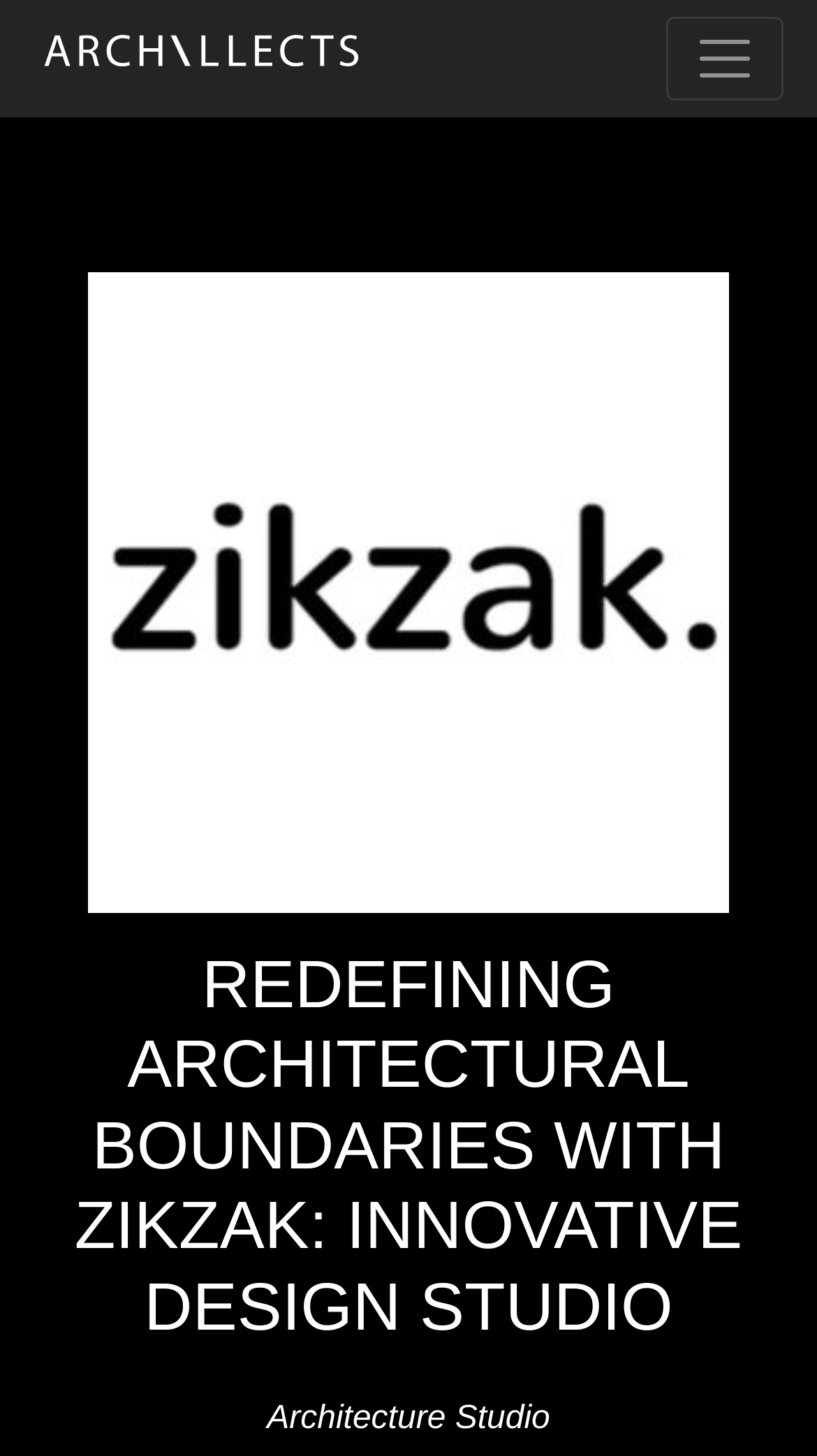Extract the bounding box coordinates of the UI element described by: "aria-label="Toggle navigation"". The coordinates should include four float numbers ranging from 0 to 1, e.g., [left, top, right, bottom].

[0.815, 0.012, 0.959, 0.069]